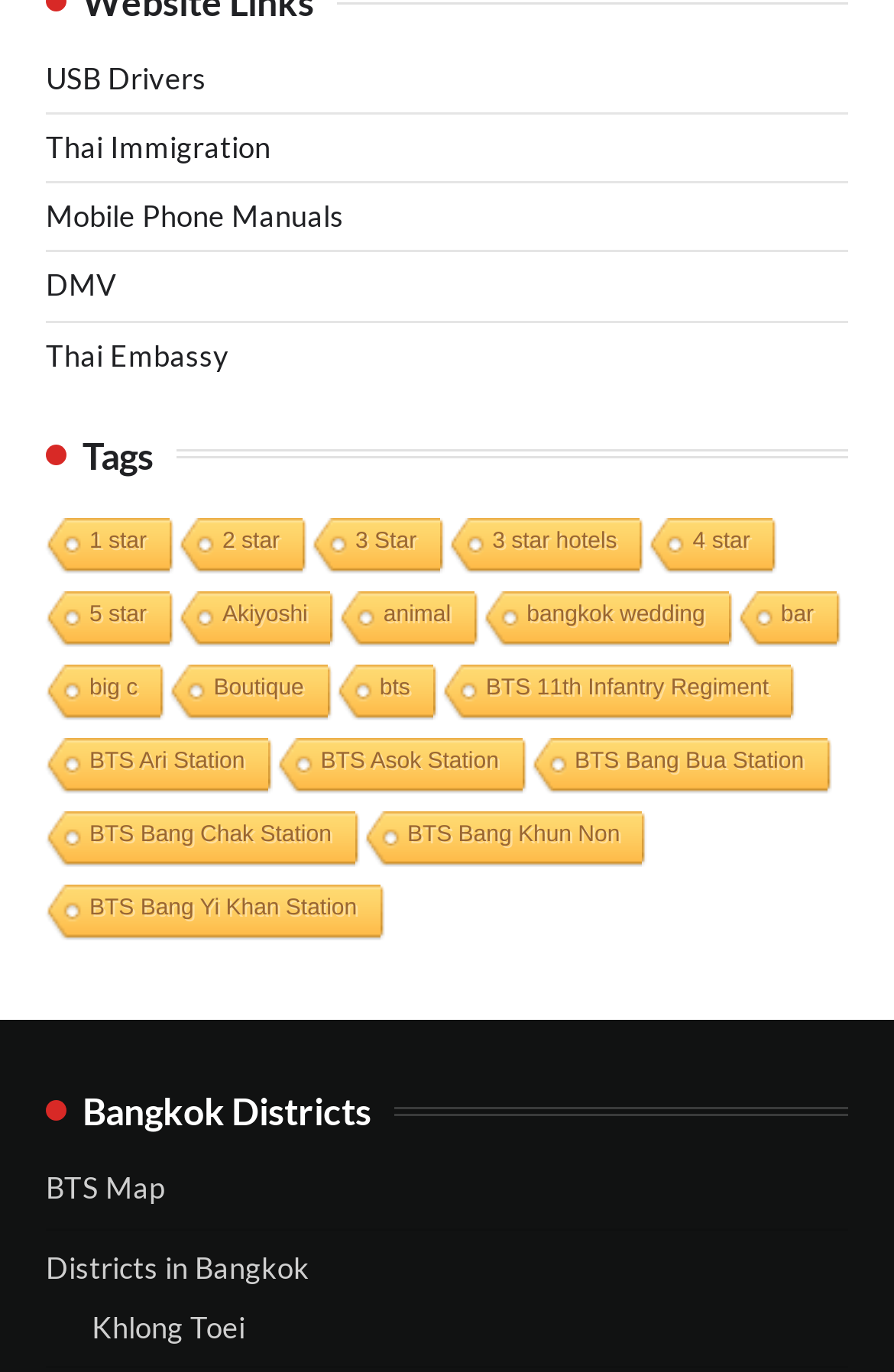Please specify the bounding box coordinates of the clickable region to carry out the following instruction: "Check BTS Map". The coordinates should be four float numbers between 0 and 1, in the format [left, top, right, bottom].

[0.051, 0.852, 0.185, 0.879]